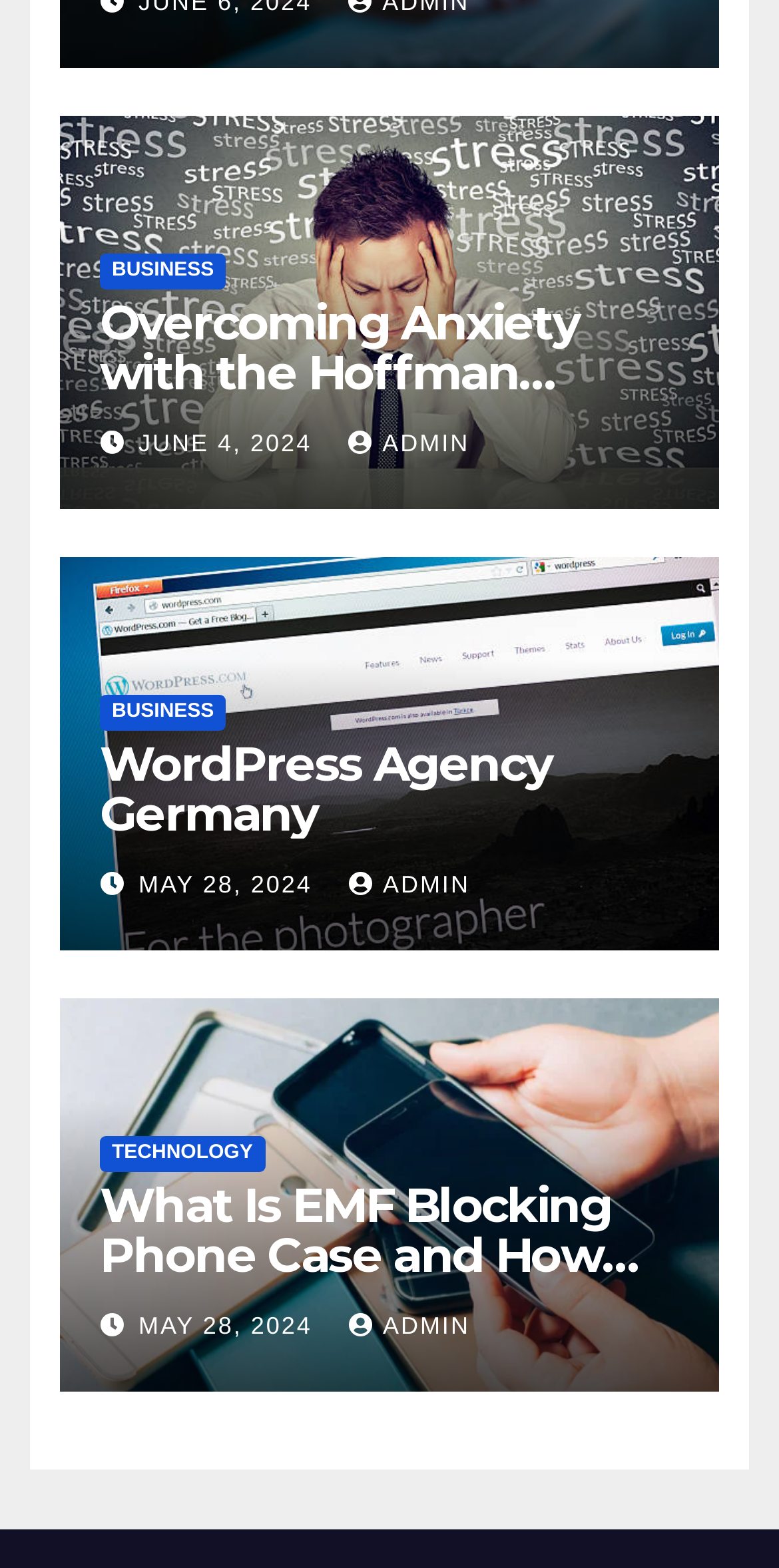What is the date of the second article?
Relying on the image, give a concise answer in one word or a brief phrase.

MAY 28, 2024